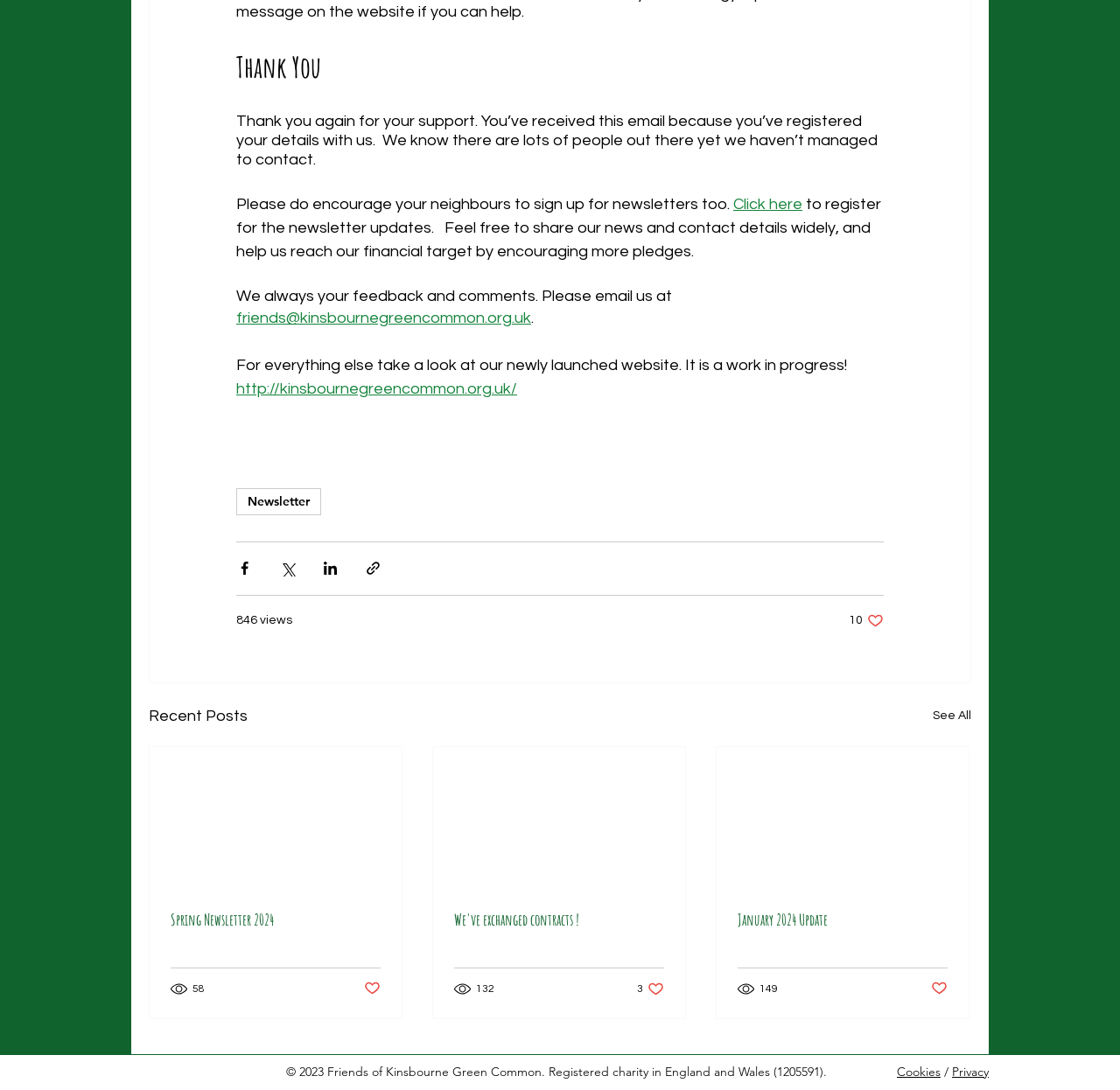Identify the bounding box coordinates for the region of the element that should be clicked to carry out the instruction: "Click on 'Skip to content'". The bounding box coordinates should be four float numbers between 0 and 1, i.e., [left, top, right, bottom].

None